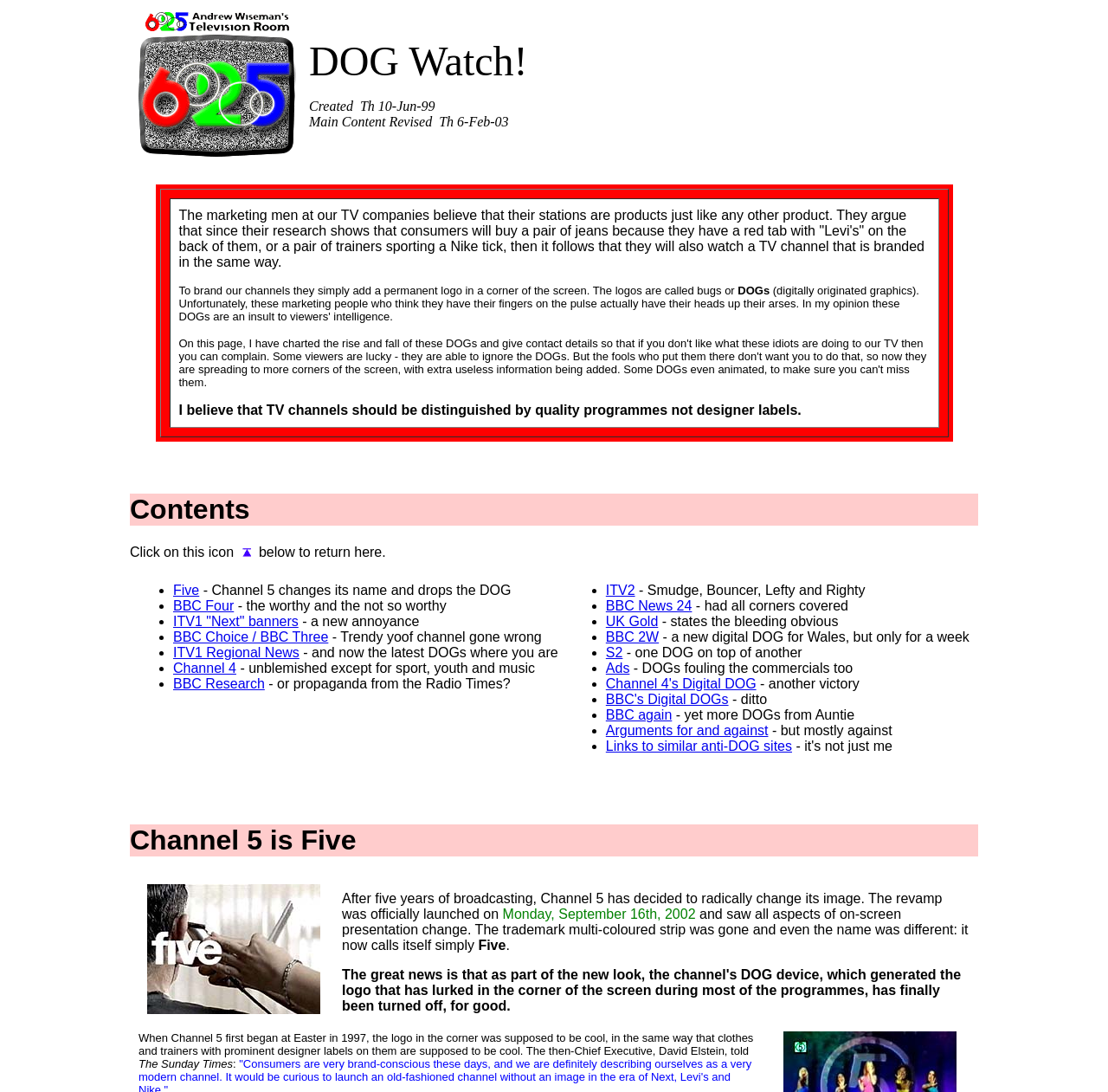Analyze the image and give a detailed response to the question:
What has Channel 5 changed its name to?

According to the webpage, Channel 5 has undergone a revamp and changed its name to simply 'Five', and as part of this change, it has also removed its DOG device.